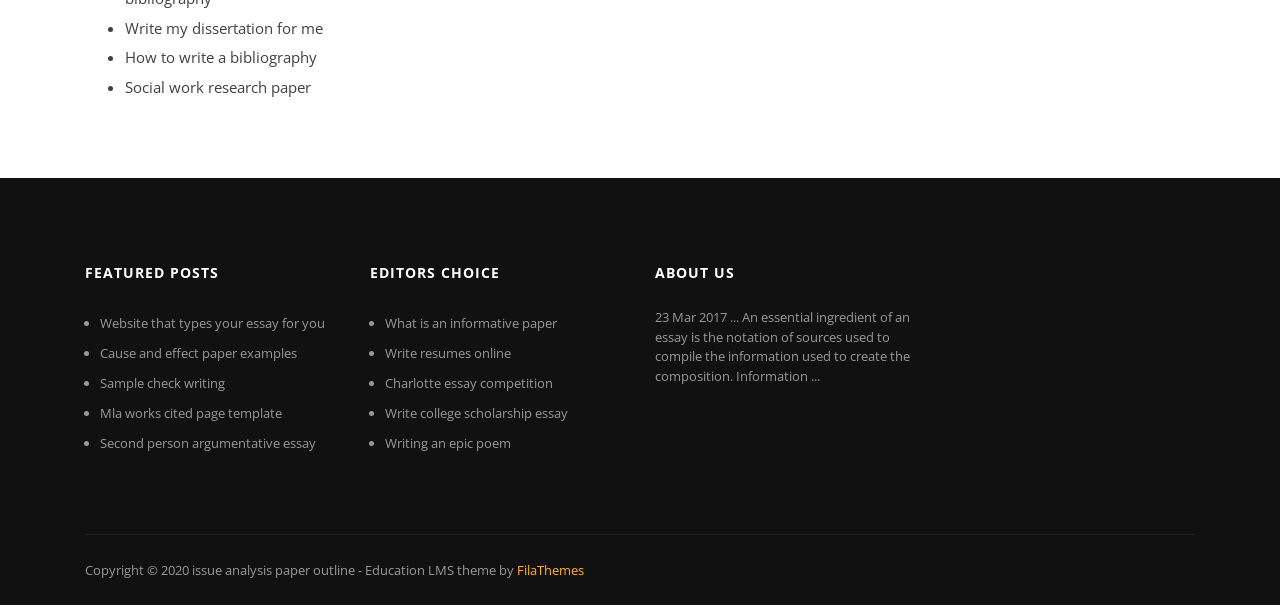Find the bounding box coordinates of the element to click in order to complete the given instruction: "Click on 'Write my dissertation for me'."

[0.098, 0.03, 0.252, 0.063]